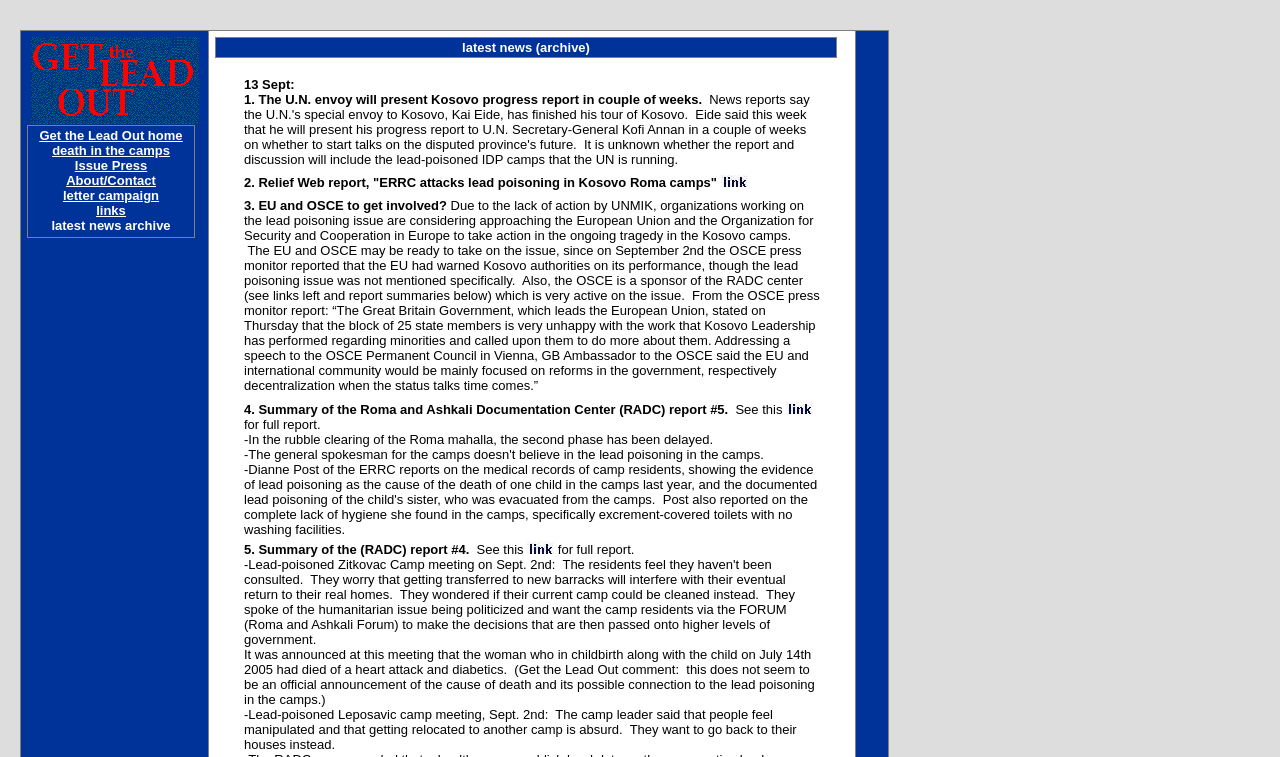Please determine the bounding box coordinates of the element's region to click in order to carry out the following instruction: "go to previous post". The coordinates should be four float numbers between 0 and 1, i.e., [left, top, right, bottom].

None